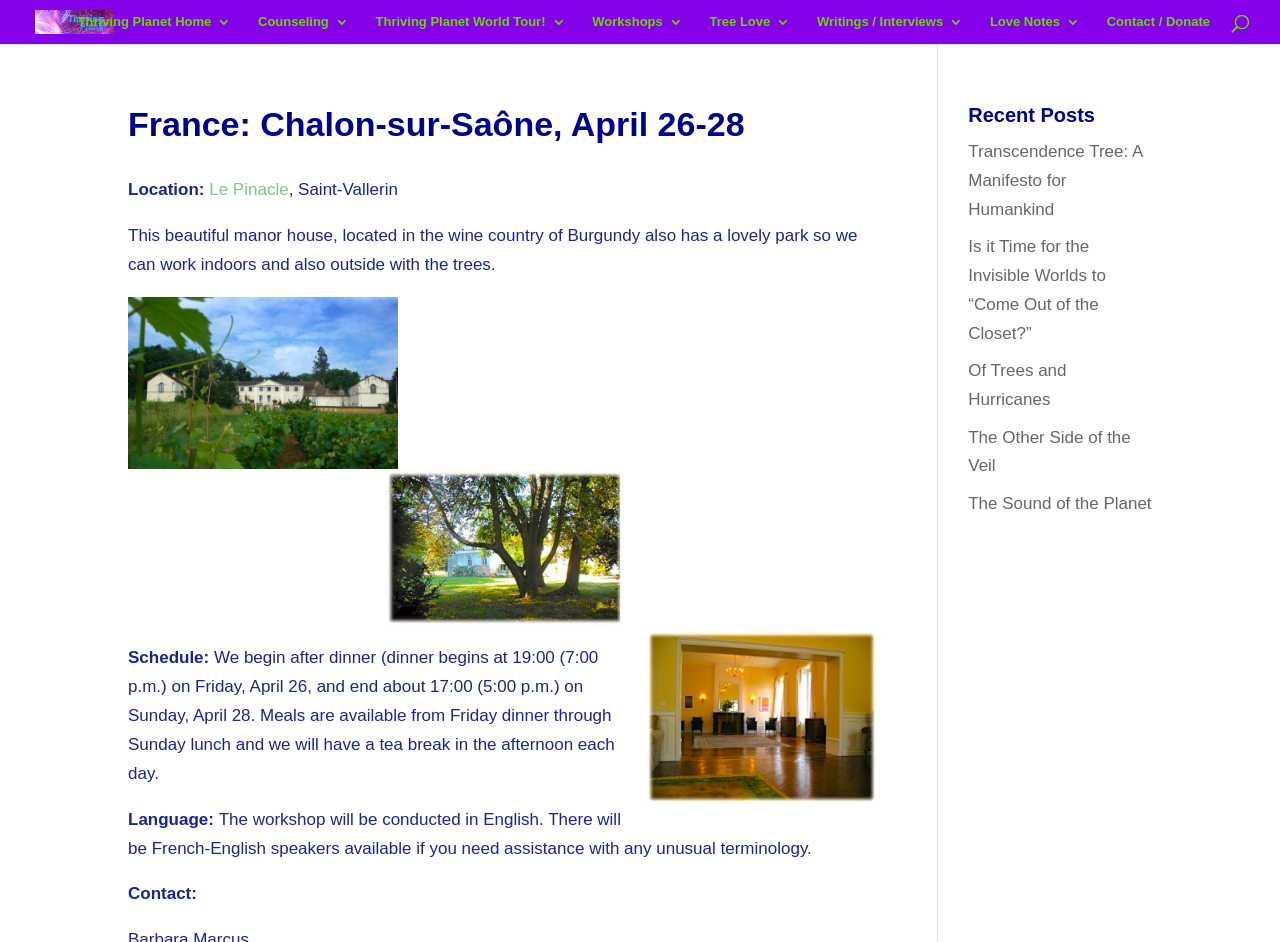Identify the bounding box coordinates of the section that should be clicked to achieve the task described: "Read the 'Transcendence Tree: A Manifesto for Humankind' post".

[0.756, 0.151, 0.893, 0.232]